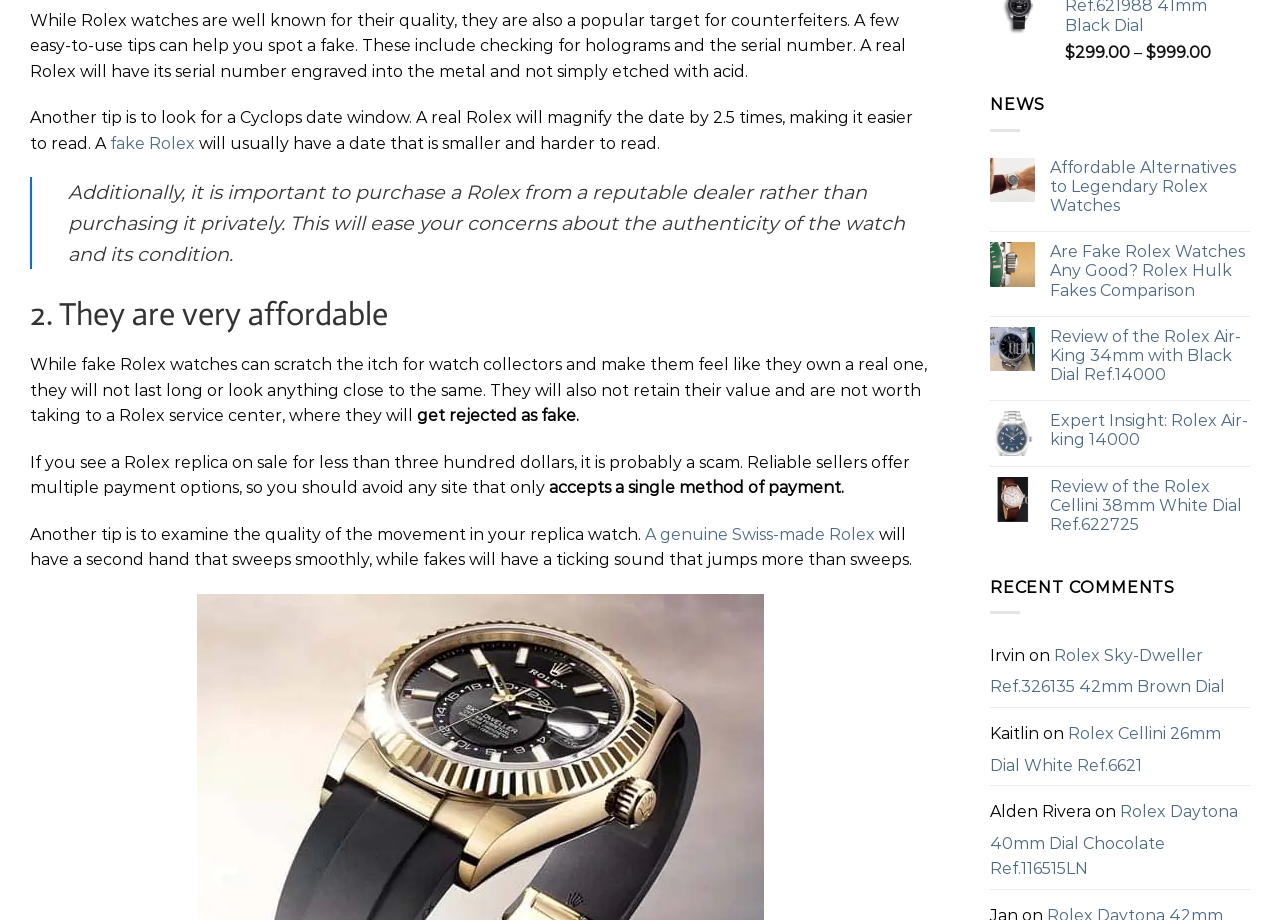Based on the provided description, "A genuine Swiss-made Rolex", find the bounding box of the corresponding UI element in the screenshot.

[0.504, 0.57, 0.684, 0.591]